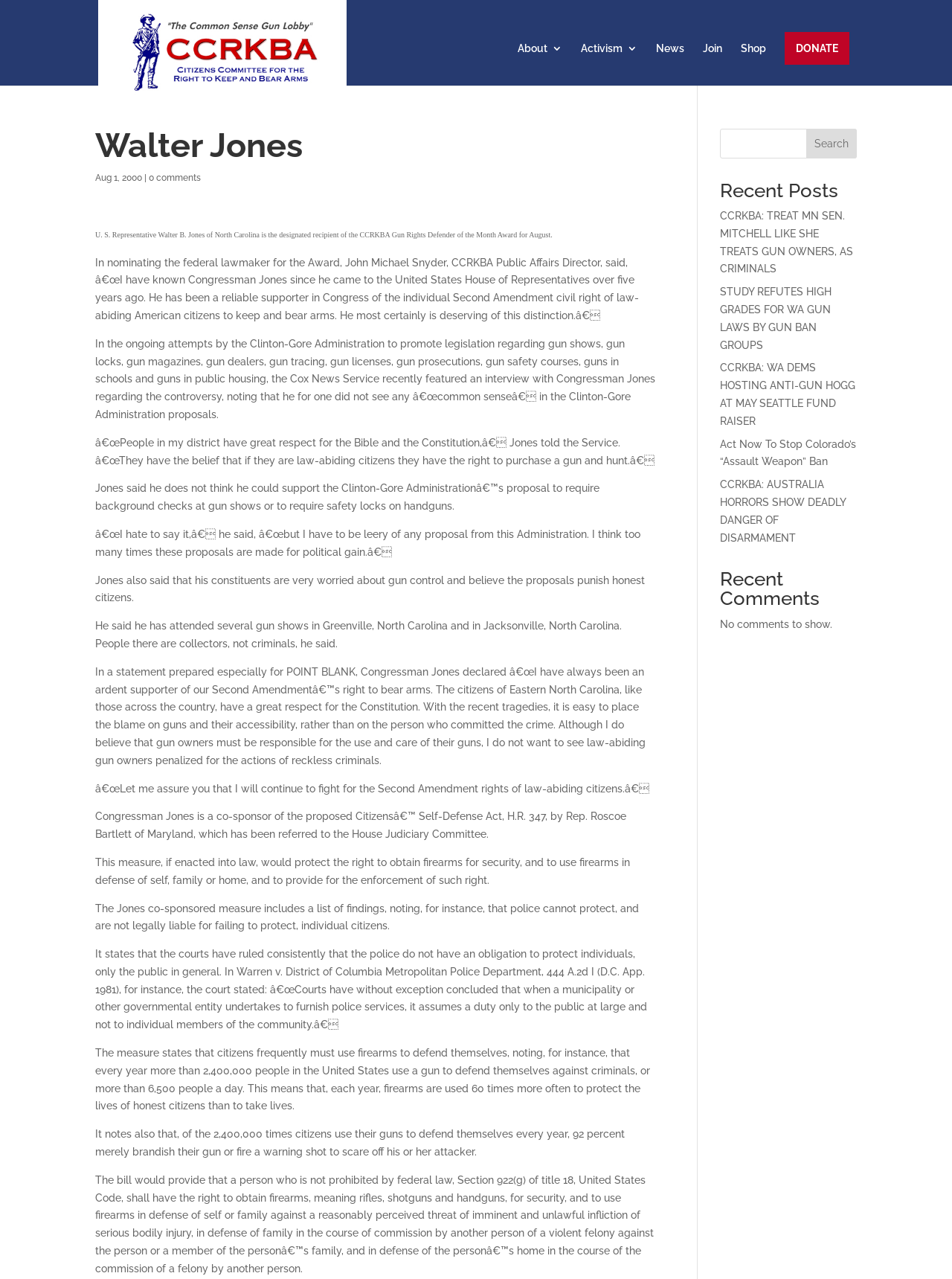From the screenshot, find the bounding box of the UI element matching this description: "Shop". Supply the bounding box coordinates in the form [left, top, right, bottom], each a float between 0 and 1.

[0.778, 0.034, 0.805, 0.067]